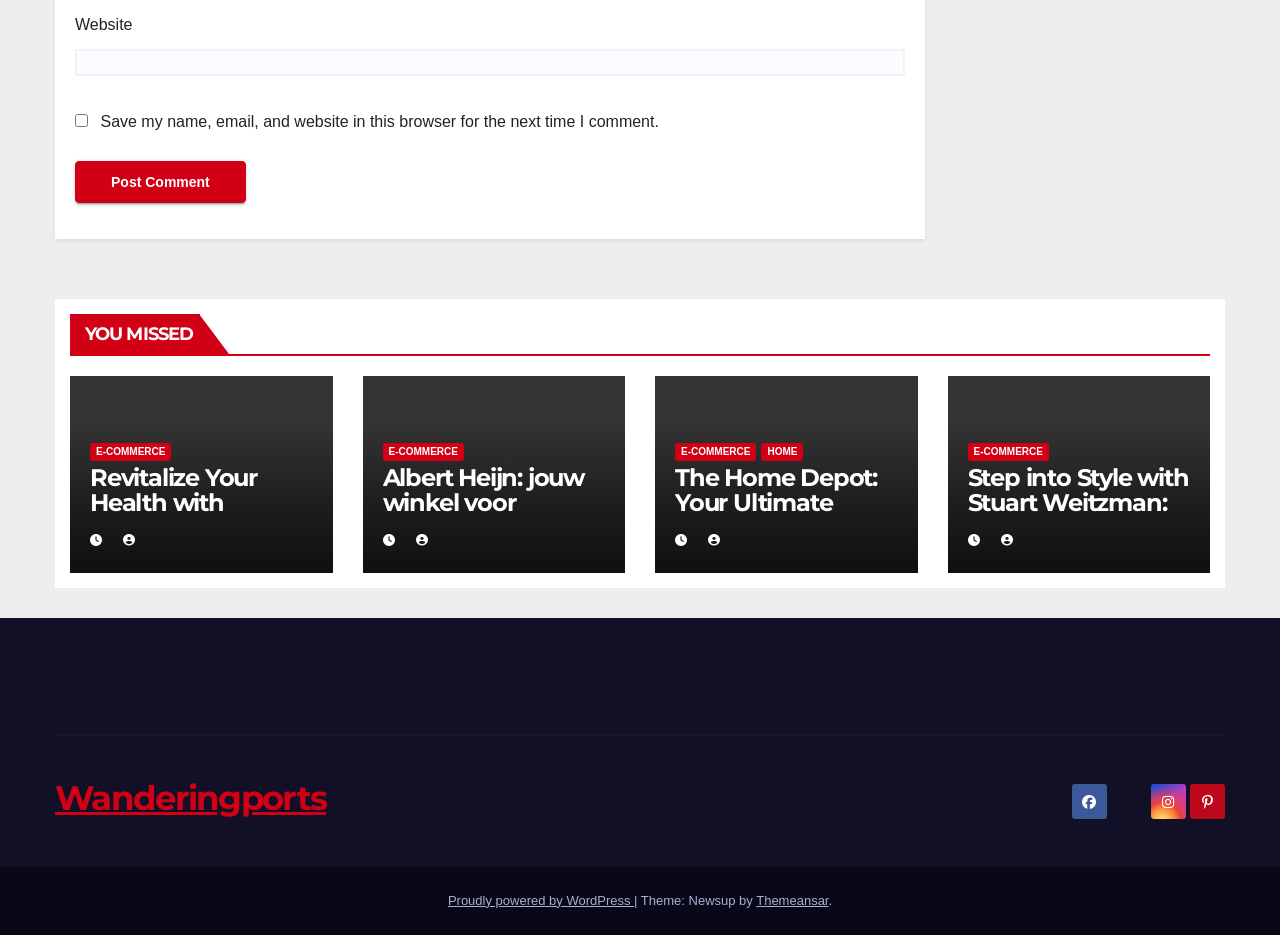Use a single word or phrase to answer the question: 
What type of content is presented on this webpage?

E-commerce and health